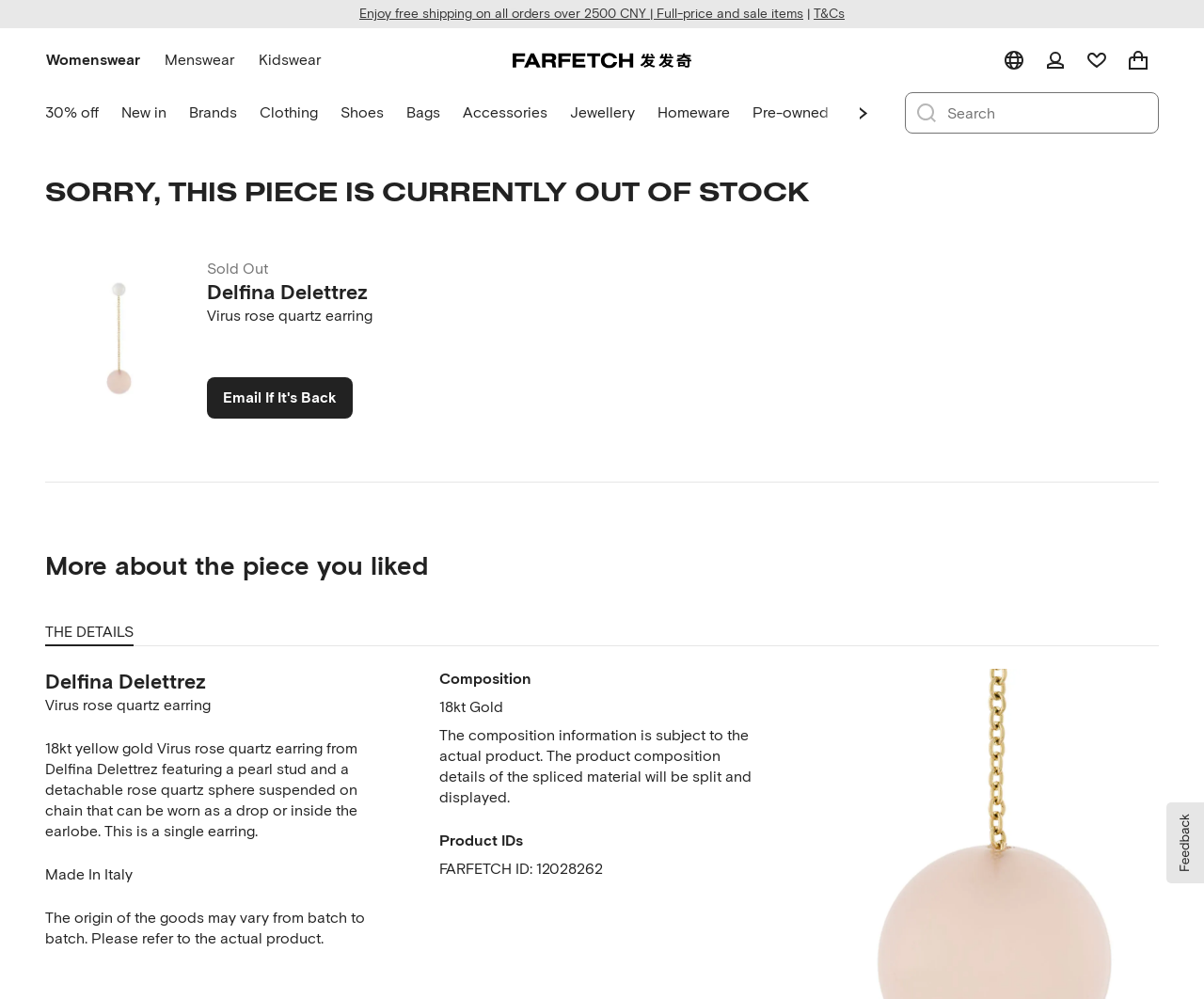Based on the image, please respond to the question with as much detail as possible:
What is the FARFETCH ID of the product?

I found the FARFETCH ID of the product by looking at the product IDs section 'FARFETCH ID: 12028262'.